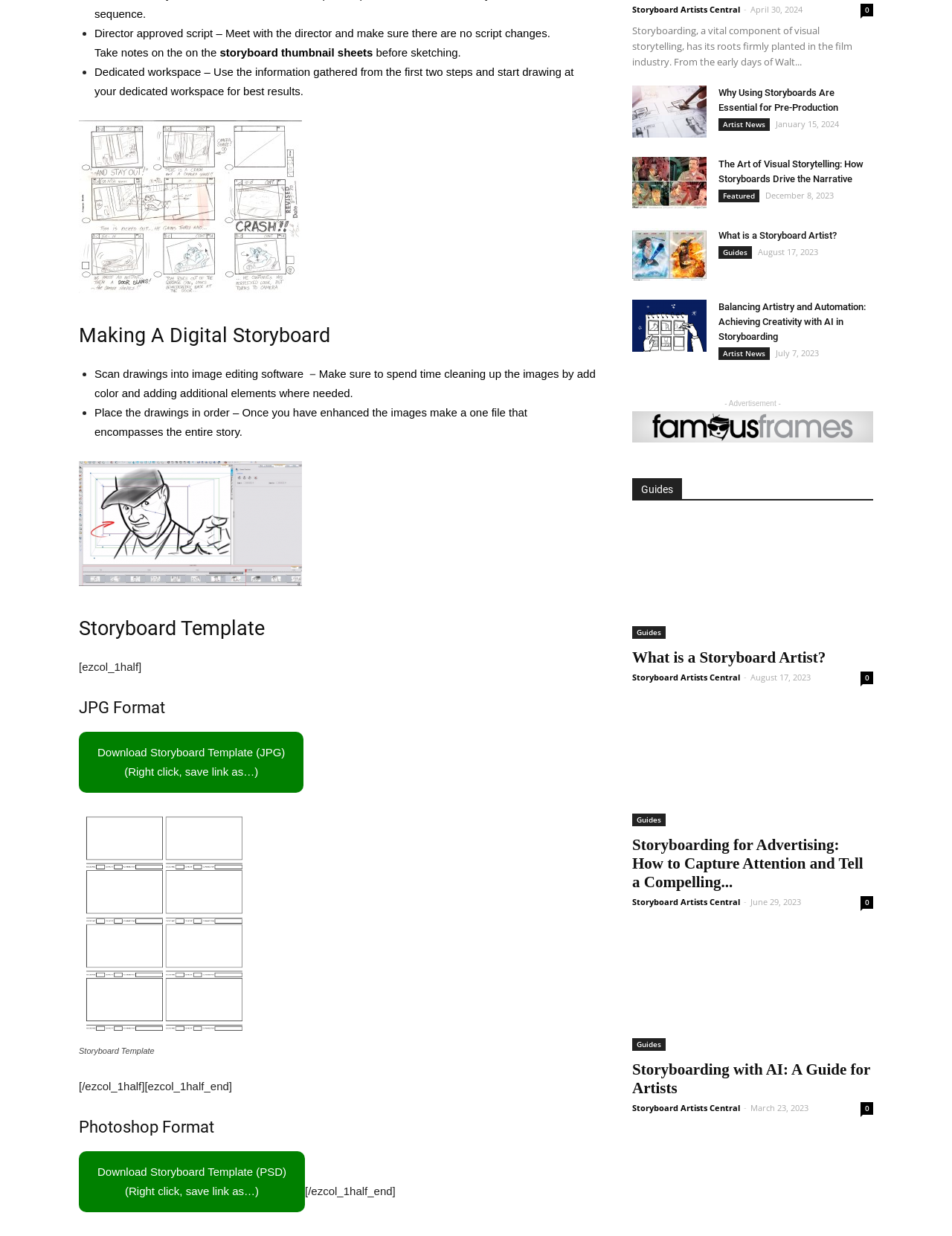Show the bounding box coordinates for the HTML element described as: "What is a Storyboard Artist?".

[0.755, 0.186, 0.879, 0.195]